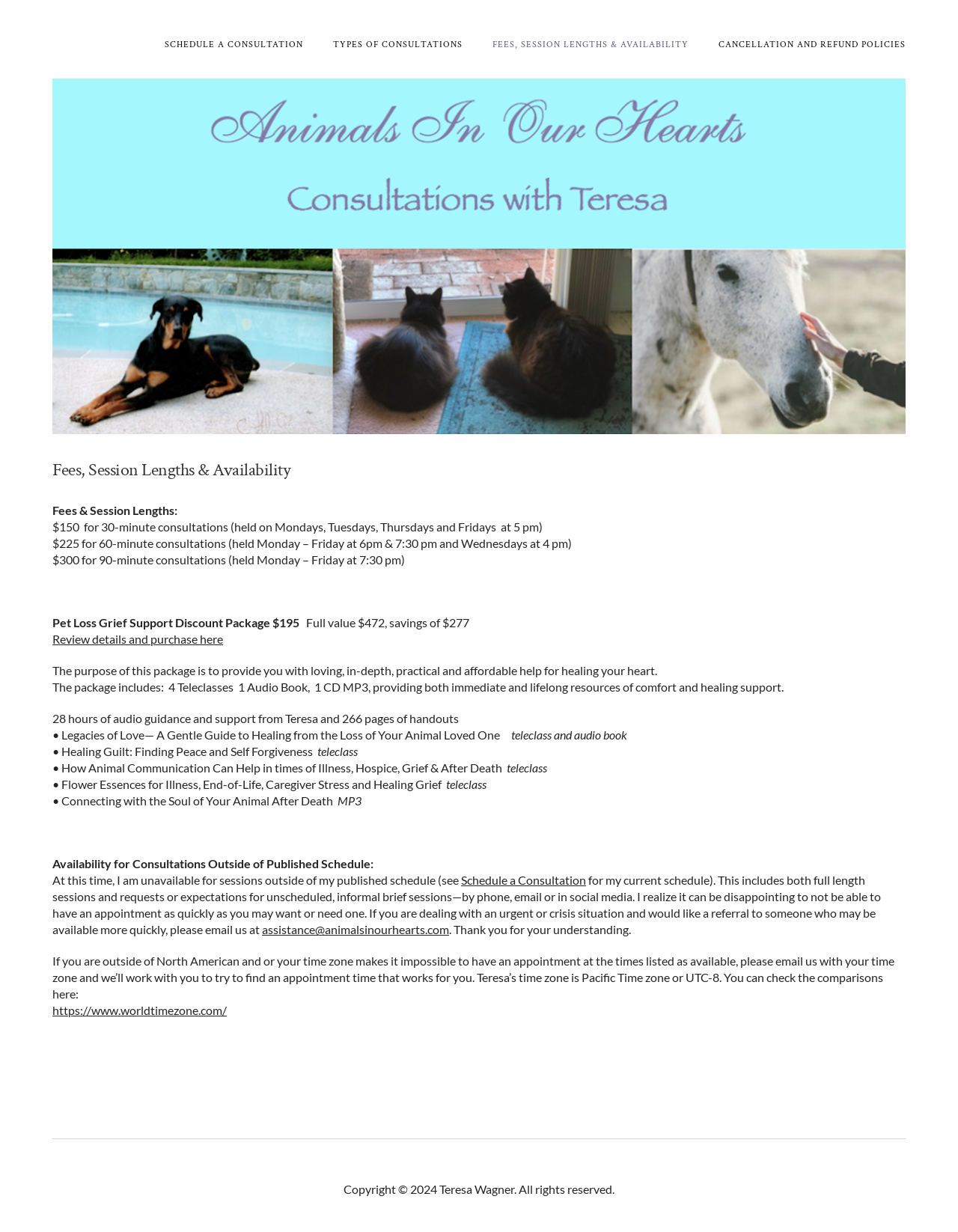What is the cost of a 30-minute consultation?
Please provide a detailed and thorough answer to the question.

The cost of a 30-minute consultation can be found in the 'Fees & Session Lengths' section, which states '$150 for 30-minute consultations (held on Mondays, Tuesdays, Thursdays and Fridays at 5 pm)'.